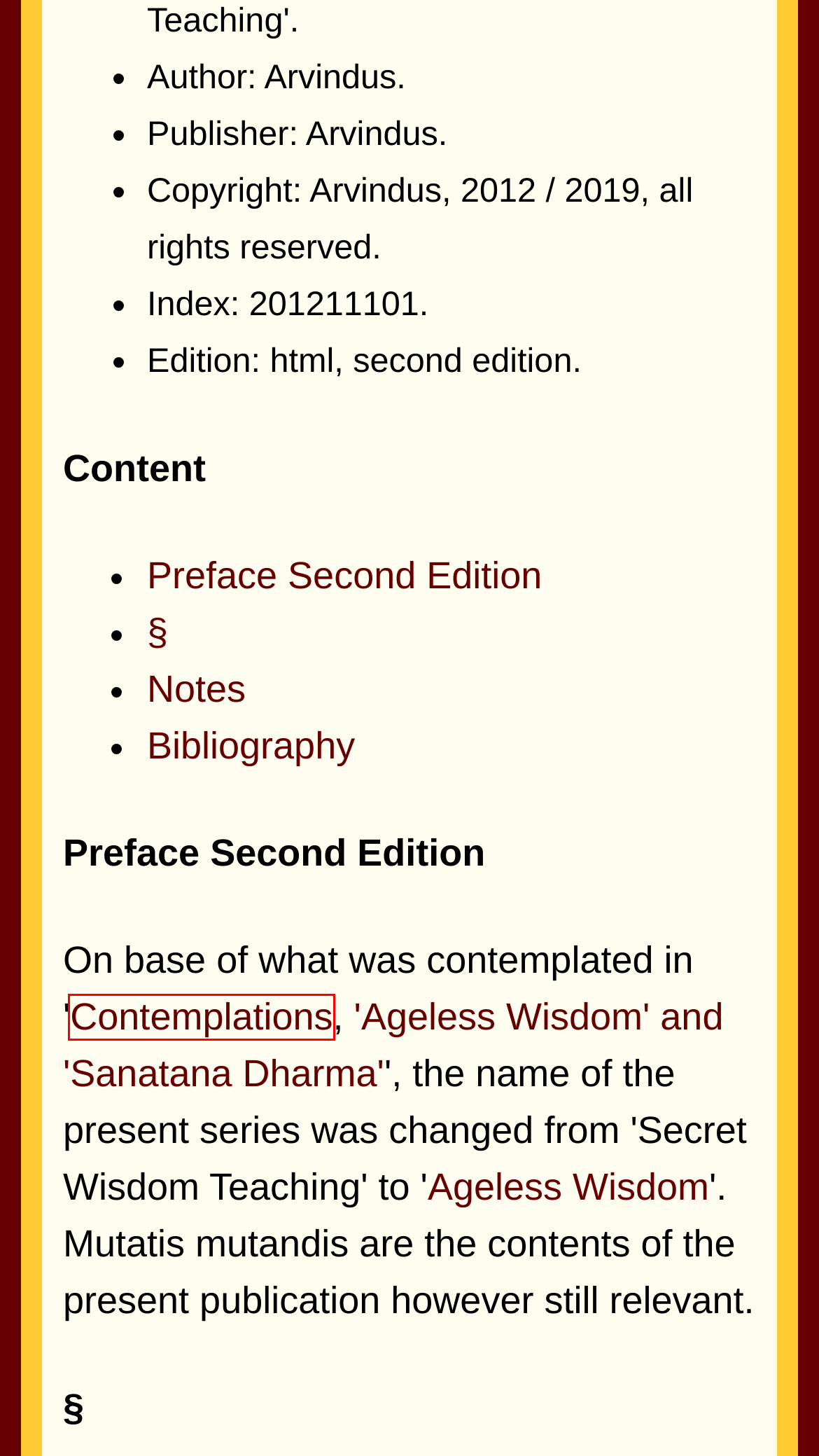Review the screenshot of a webpage that includes a red bounding box. Choose the most suitable webpage description that matches the new webpage after clicking the element within the red bounding box. Here are the candidates:
A. 'Ageless Wisdom' and 'Sanatana Dharma', Contemplations
B. References
C. Donations
D. Ageless Wisdom
E. Publications
F. Contemplations
G. Welcome
H. Contact

F